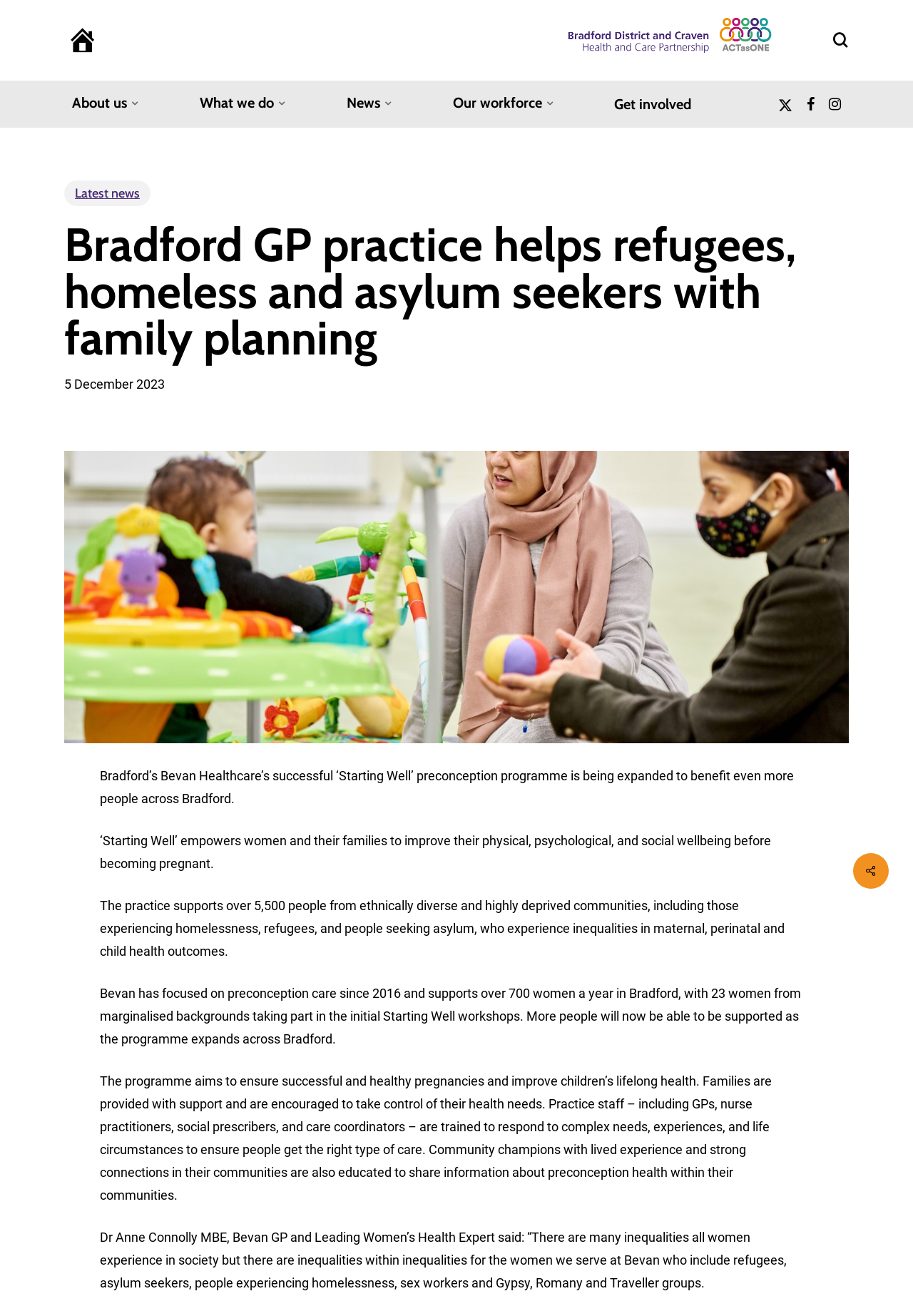Identify the bounding box coordinates of the clickable region required to complete the instruction: "Open search box". The coordinates should be given as four float numbers within the range of 0 and 1, i.e., [left, top, right, bottom].

[0.911, 0.025, 0.93, 0.036]